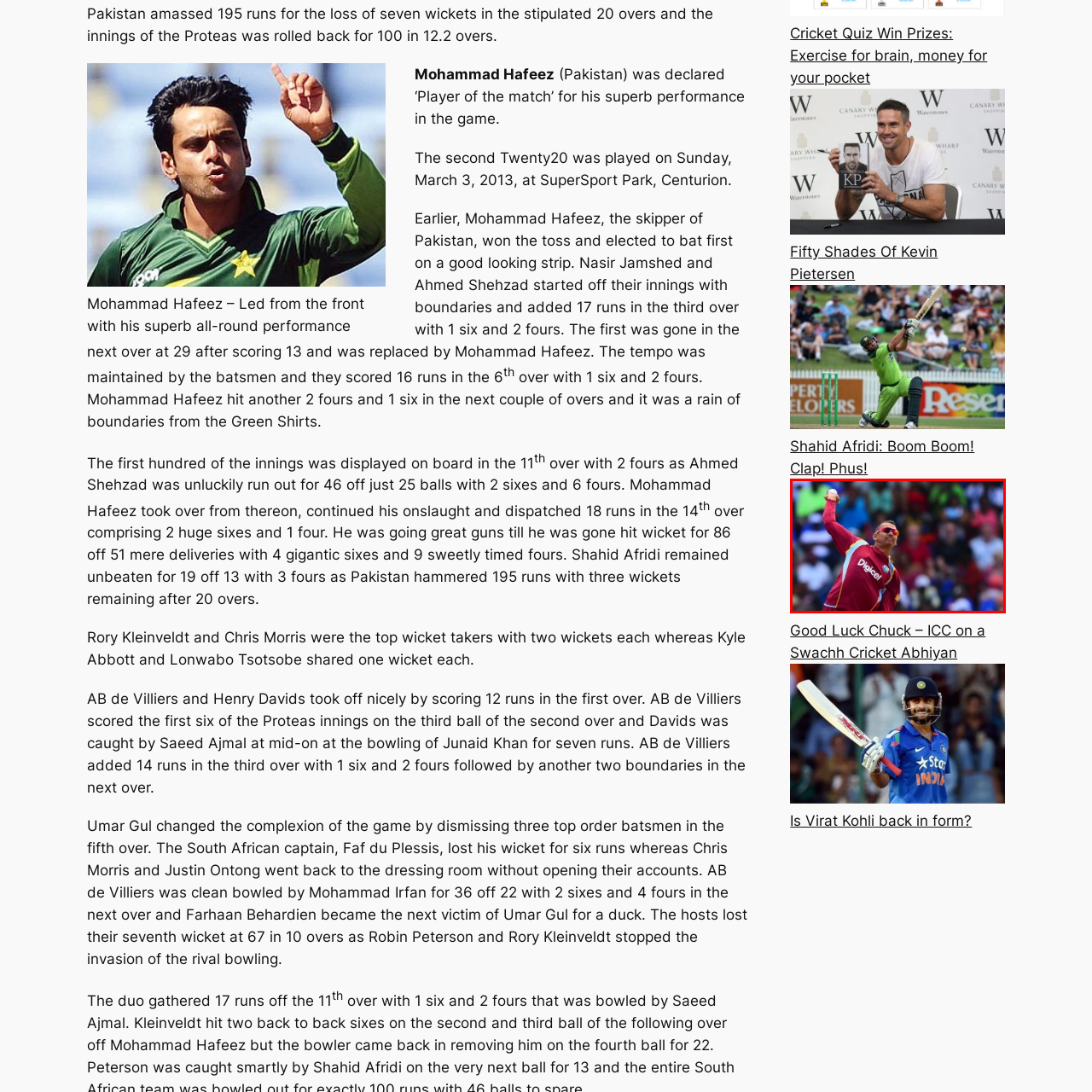Write a thorough description of the contents of the image marked by the red outline.

In the midst of a dynamic cricket match, a West Indies cricketer is captured in action, showcasing his bowling technique. Dressed in a vibrant maroon jersey emblazoned with the sponsor logo "Digicel," he displays focus and athleticism as he prepares to deliver a ball. The background pulses with the energy of passionate fans, reflecting the colorful atmosphere typical of Caribbean cricket matches. This image captures not just the skill of the player but also the fervent spirit of the sport, embodying a moment of anticipation and excitement in the game.